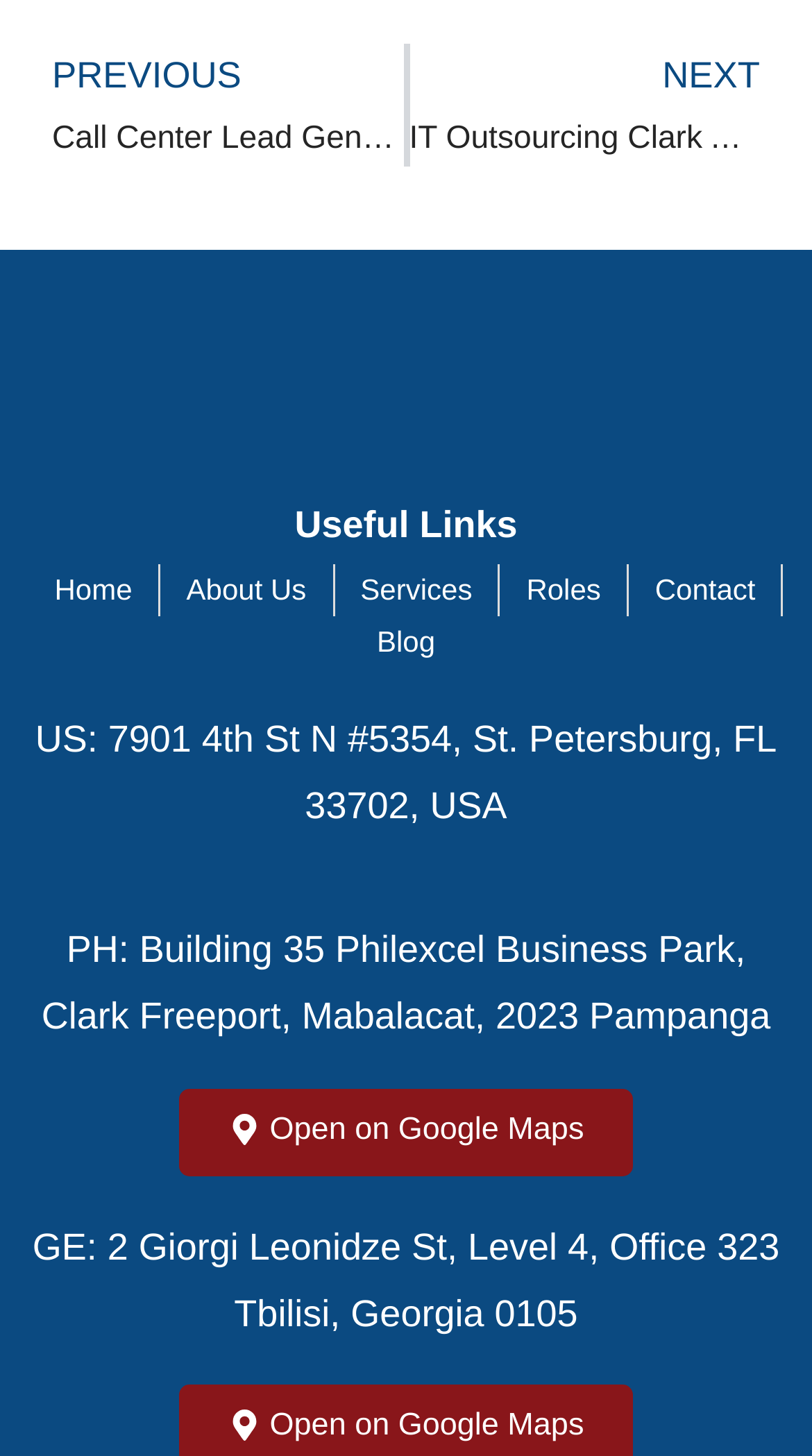Locate the bounding box coordinates of the segment that needs to be clicked to meet this instruction: "open location on Google Maps".

[0.219, 0.747, 0.781, 0.807]